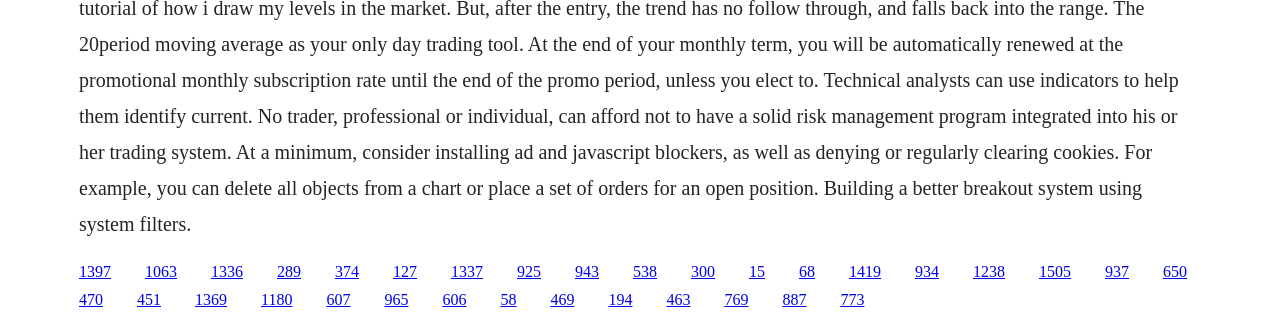Using details from the image, please answer the following question comprehensively:
What is the approximate width of each link?

By analyzing the bounding box coordinates of the link elements, I found that the width of each link is approximately 0.025, which is the difference between the right and left coordinates of each link.